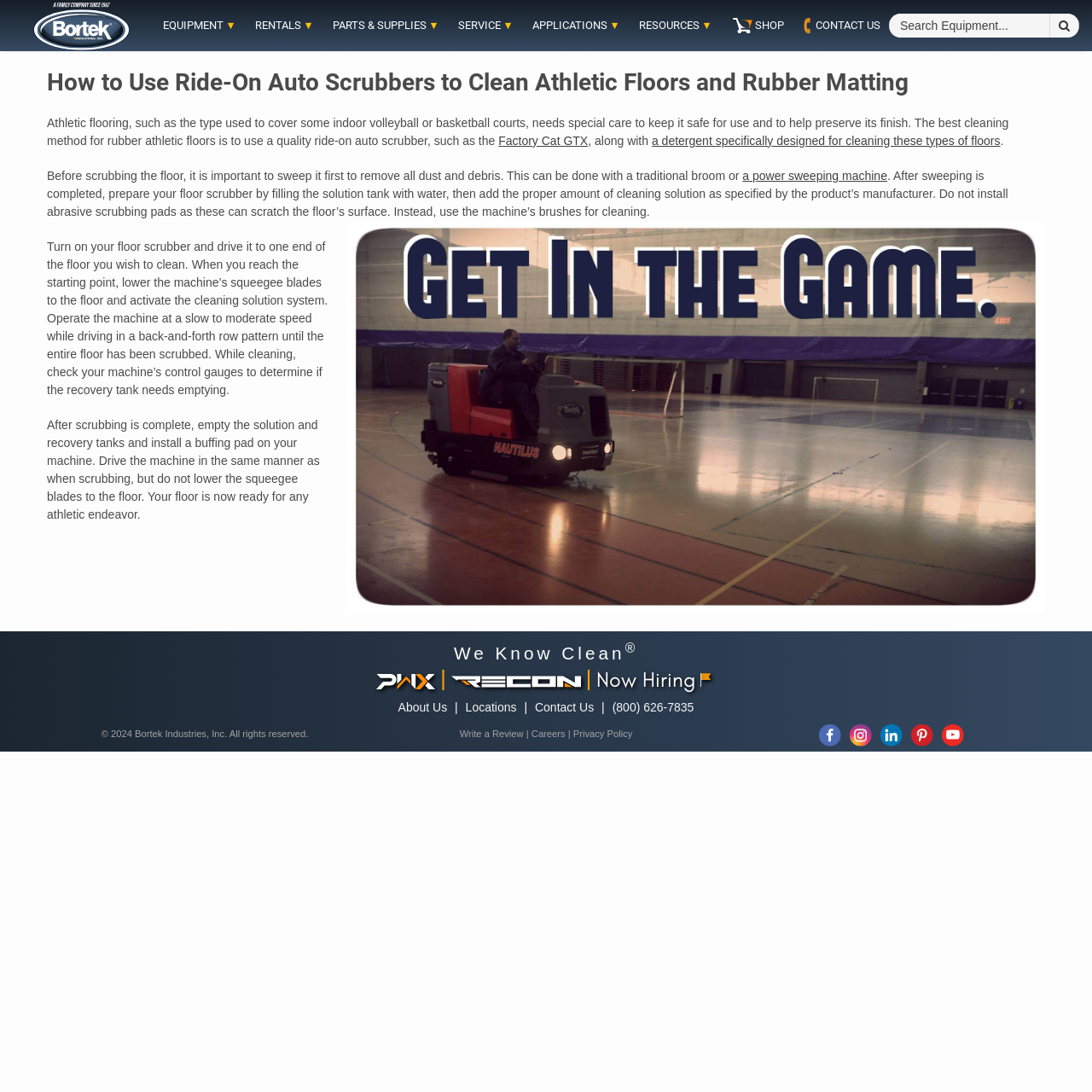Please identify the bounding box coordinates of the area I need to click to accomplish the following instruction: "Click on the 'EQUIPMENT' dropdown".

[0.149, 0.017, 0.218, 0.03]